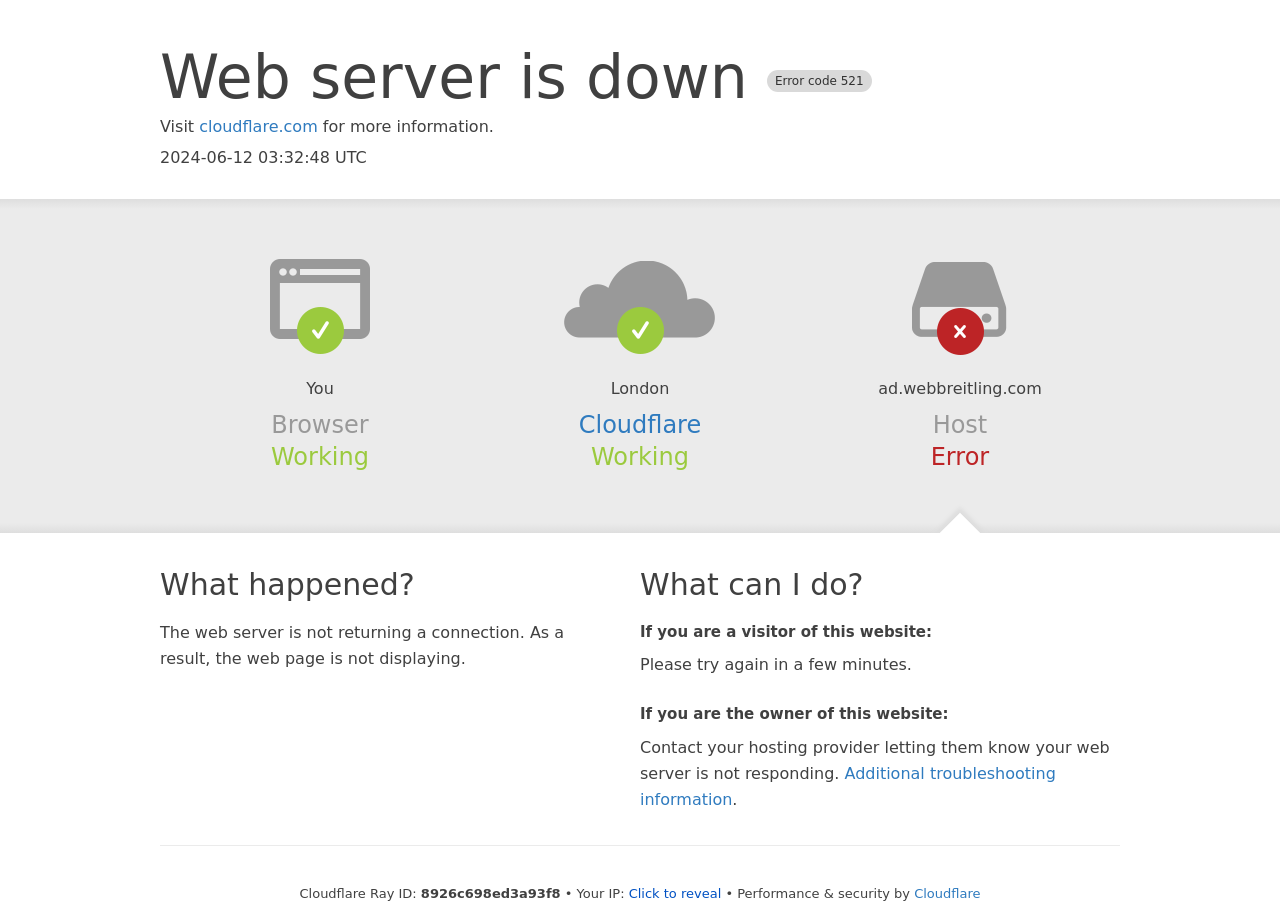Locate the bounding box coordinates of the UI element described by: "trout lily". Provide the coordinates as four float numbers between 0 and 1, formatted as [left, top, right, bottom].

None